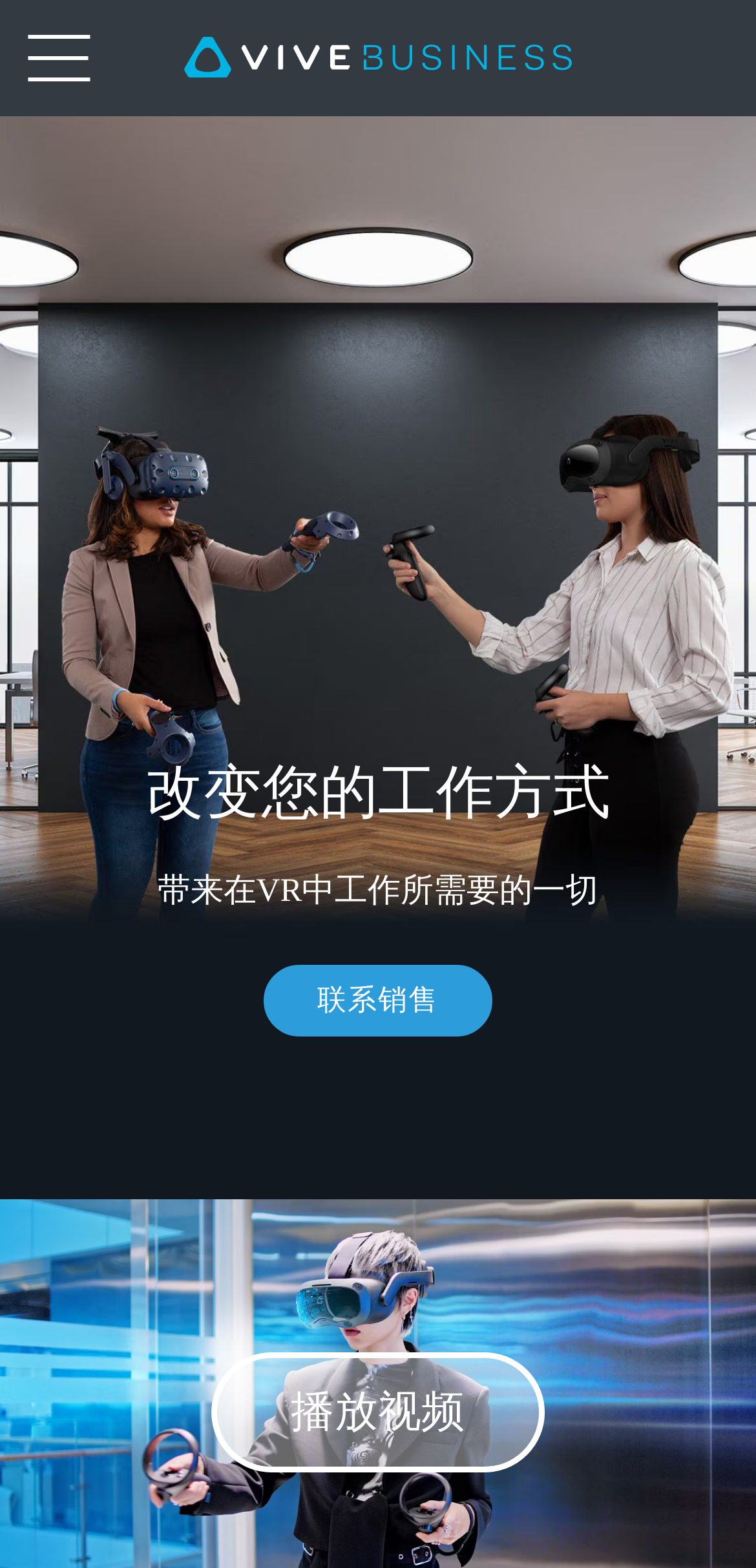Illustrate the webpage thoroughly, mentioning all important details.

The webpage is about VIVE Business, a comprehensive VR solution for enterprises. At the top, there is a heading that reads "VIVE Business 中国 | 企业级 VR" and a button located at the top-left corner. Below the heading, there is a large image that takes up most of the page, showcasing a virtual meeting scene with VIVE VR headsets. 

On the left side of the image, there is a heading that says "VIVE Business. 带来在VR中工作所需要的一切。" (VIVE Business, bringing everything you need to work in VR). Next to this heading, there is a paragraph of text that reads "改变您的工作方式" (Change your way of working).

At the bottom of the image, there is a link to "联系销售" (Contact Sales) and a small image on the right side. Below the image, there is a text that says "播放视频" (Play Video).

On the top-right side of the page, there is a link to "VIVE". Overall, the webpage is promoting VIVE Business as a comprehensive VR solution for enterprises, highlighting its capabilities and features.